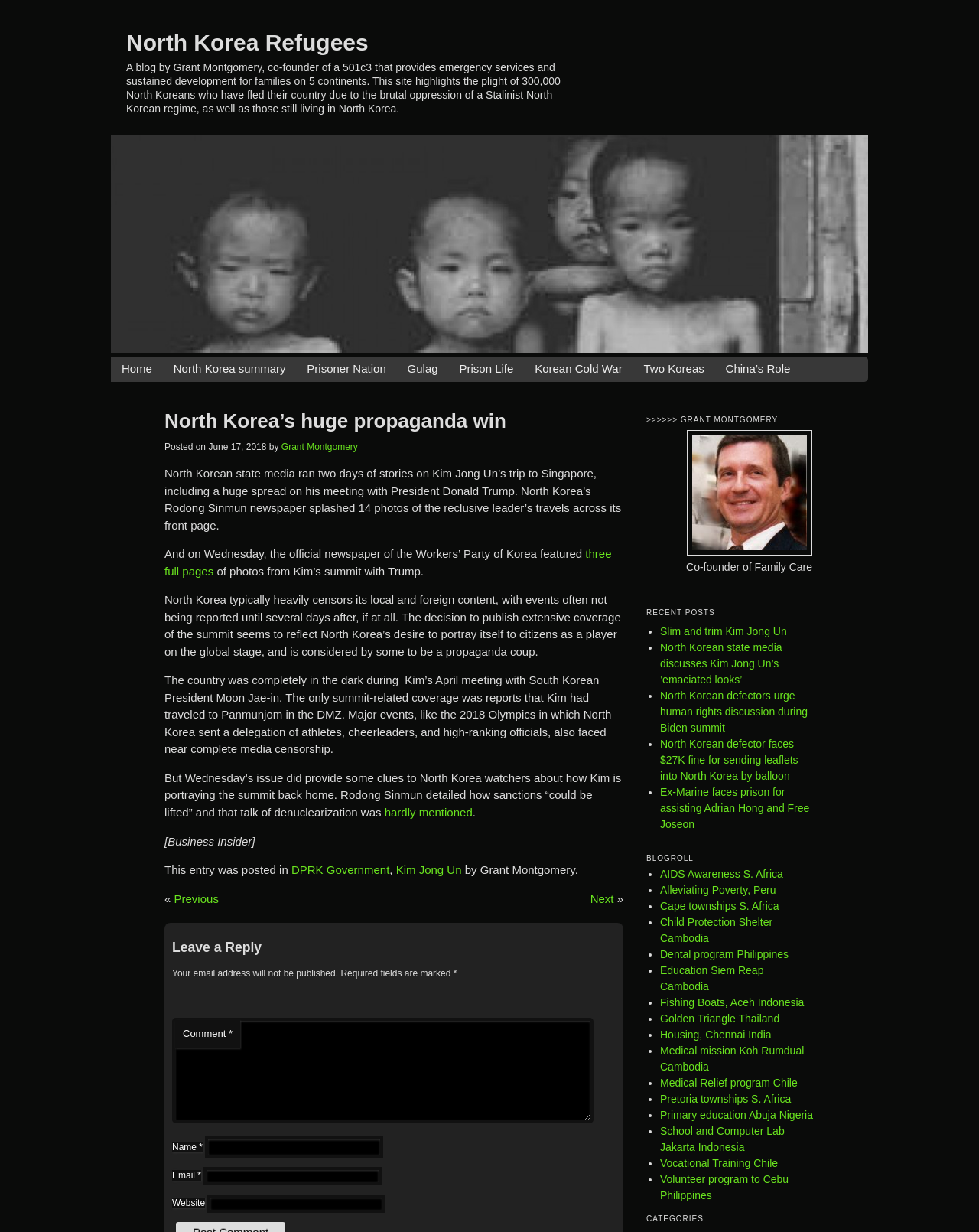Show the bounding box coordinates for the element that needs to be clicked to execute the following instruction: "Click on the 'Grant Montgomery' link". Provide the coordinates in the form of four float numbers between 0 and 1, i.e., [left, top, right, bottom].

[0.287, 0.359, 0.366, 0.367]